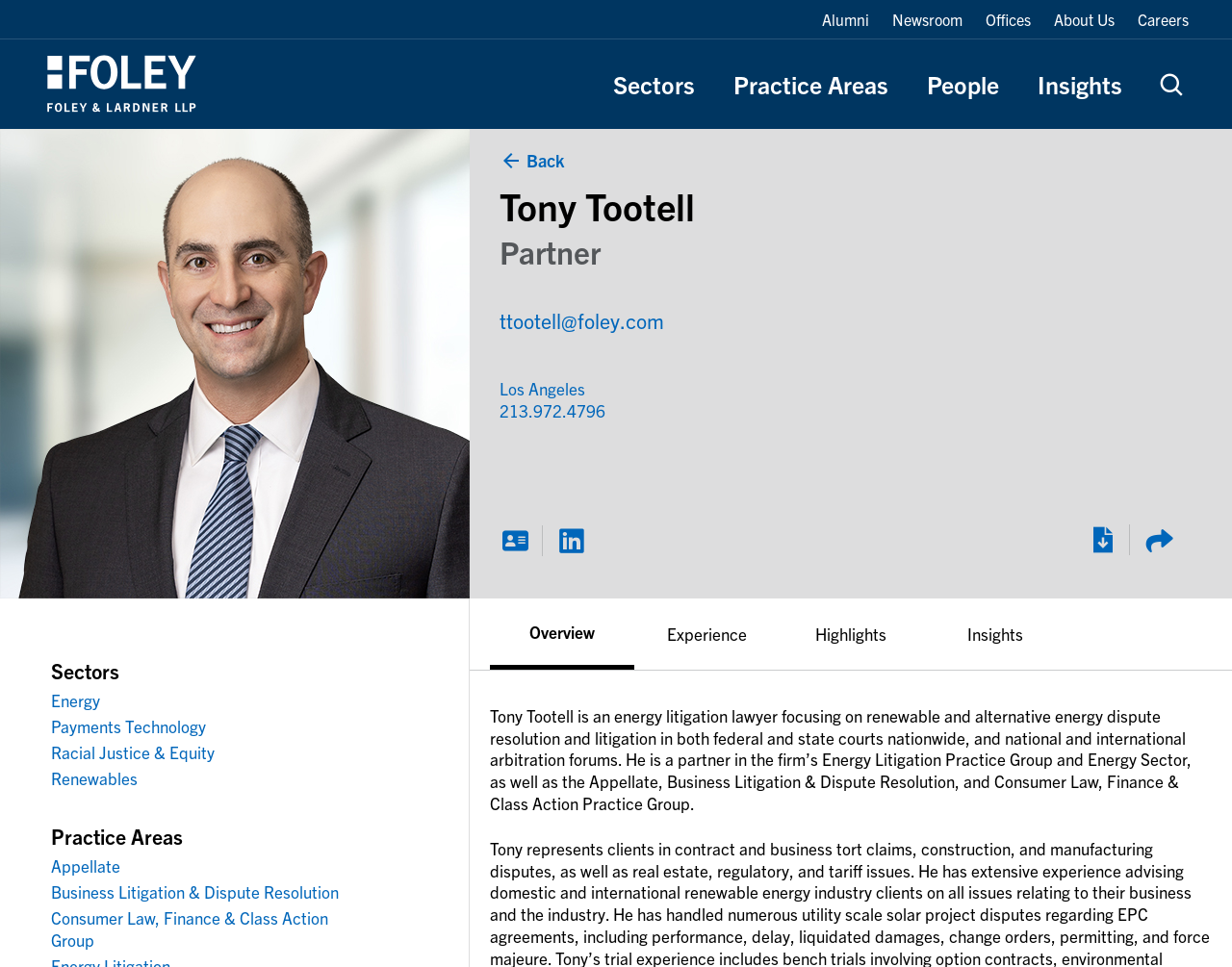Determine the bounding box coordinates of the element's region needed to click to follow the instruction: "Download Tony Tootell's address card". Provide these coordinates as four float numbers between 0 and 1, formatted as [left, top, right, bottom].

[0.405, 0.543, 0.43, 0.575]